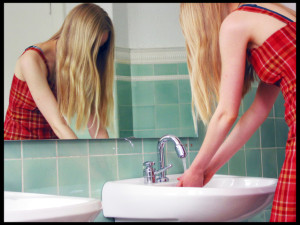What is the person doing?
Answer the question with as much detail as you can, using the image as a reference.

The image depicts a person leaning over a sink, and the caption states that the person is washing their hands, emphasizing the importance of hygiene.